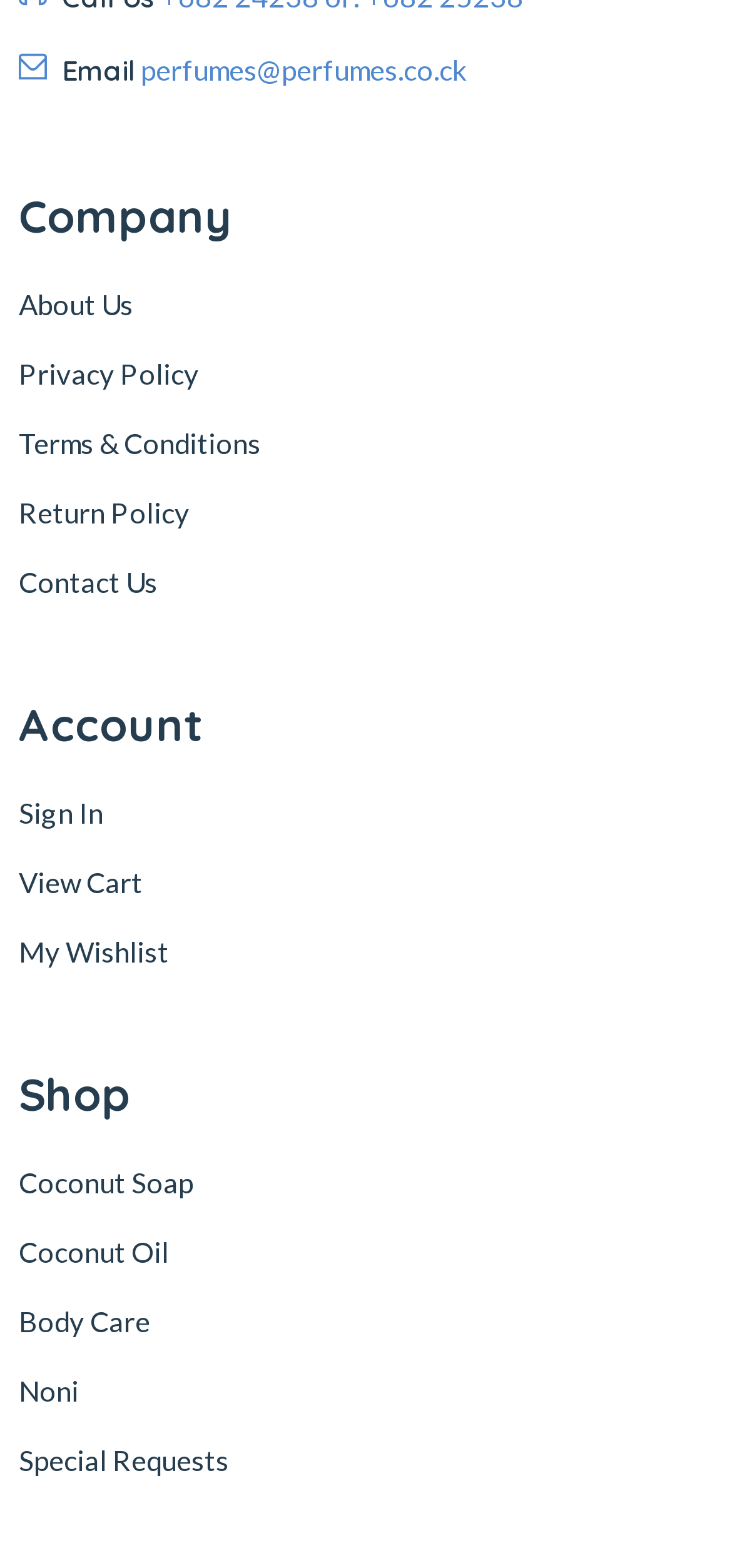Determine the bounding box of the UI component based on this description: "Contact Us". The bounding box coordinates should be four float values between 0 and 1, i.e., [left, top, right, bottom].

[0.026, 0.357, 0.974, 0.385]